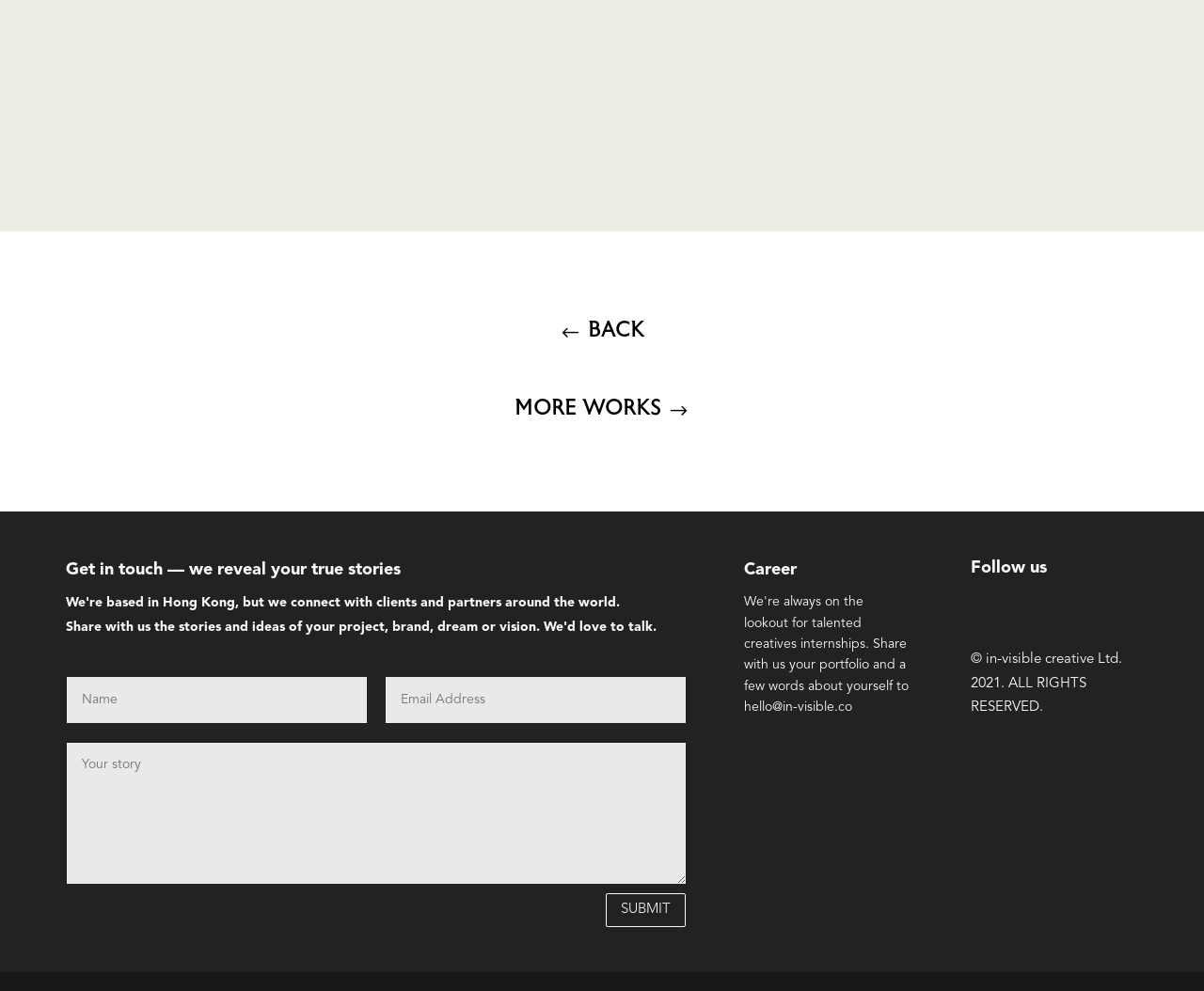What type of company is 'in-visible creative Ltd.'?
Based on the image, answer the question with as much detail as possible.

The presence of a 'Career' section and the phrase 'reveal your true stories' suggests that 'in-visible creative Ltd.' is a creative agency, possibly specializing in storytelling or content creation.